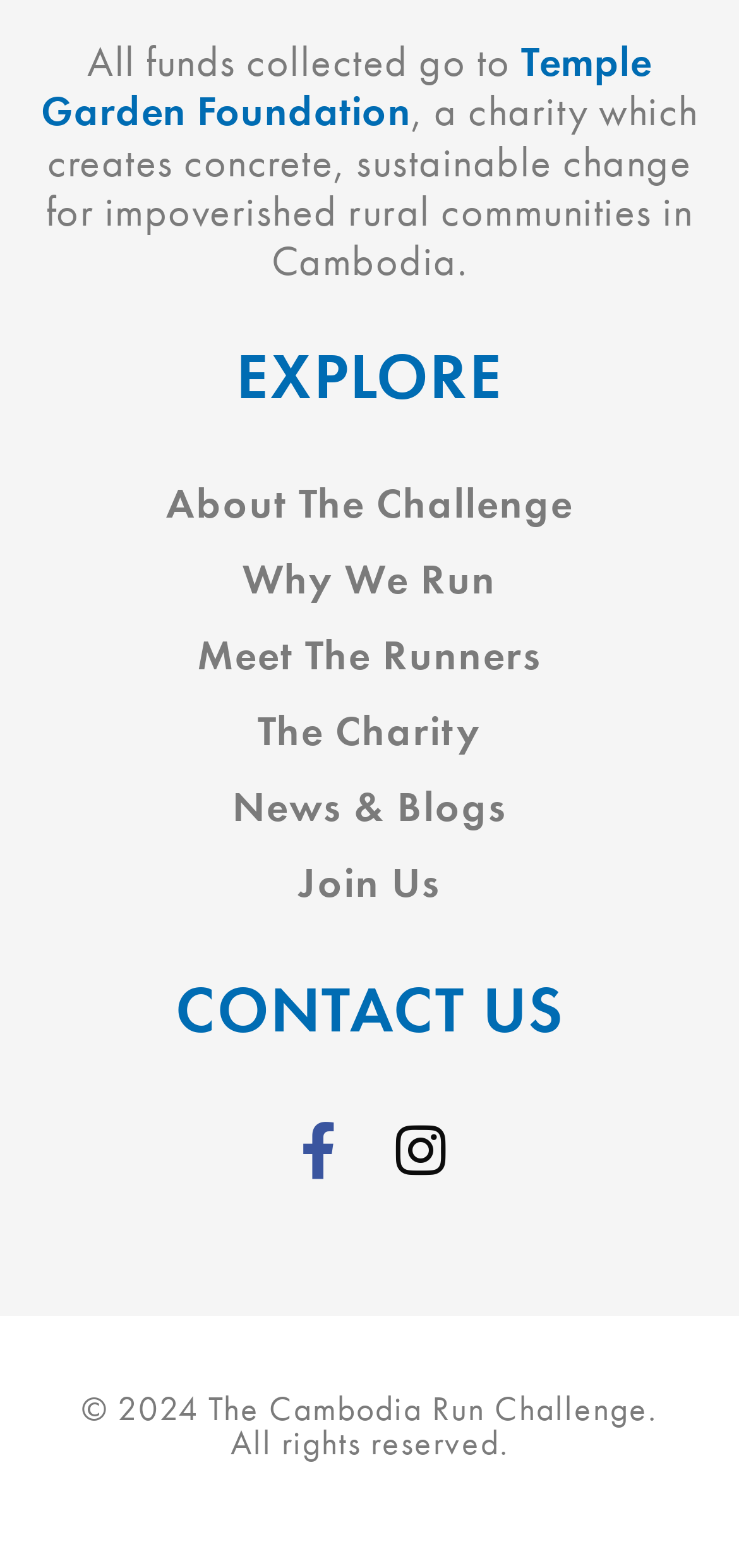Please determine the bounding box coordinates for the UI element described here. Use the format (top-left x, top-left y, bottom-right x, bottom-right y) with values bounded between 0 and 1: Instagram

[0.5, 0.742, 0.638, 0.807]